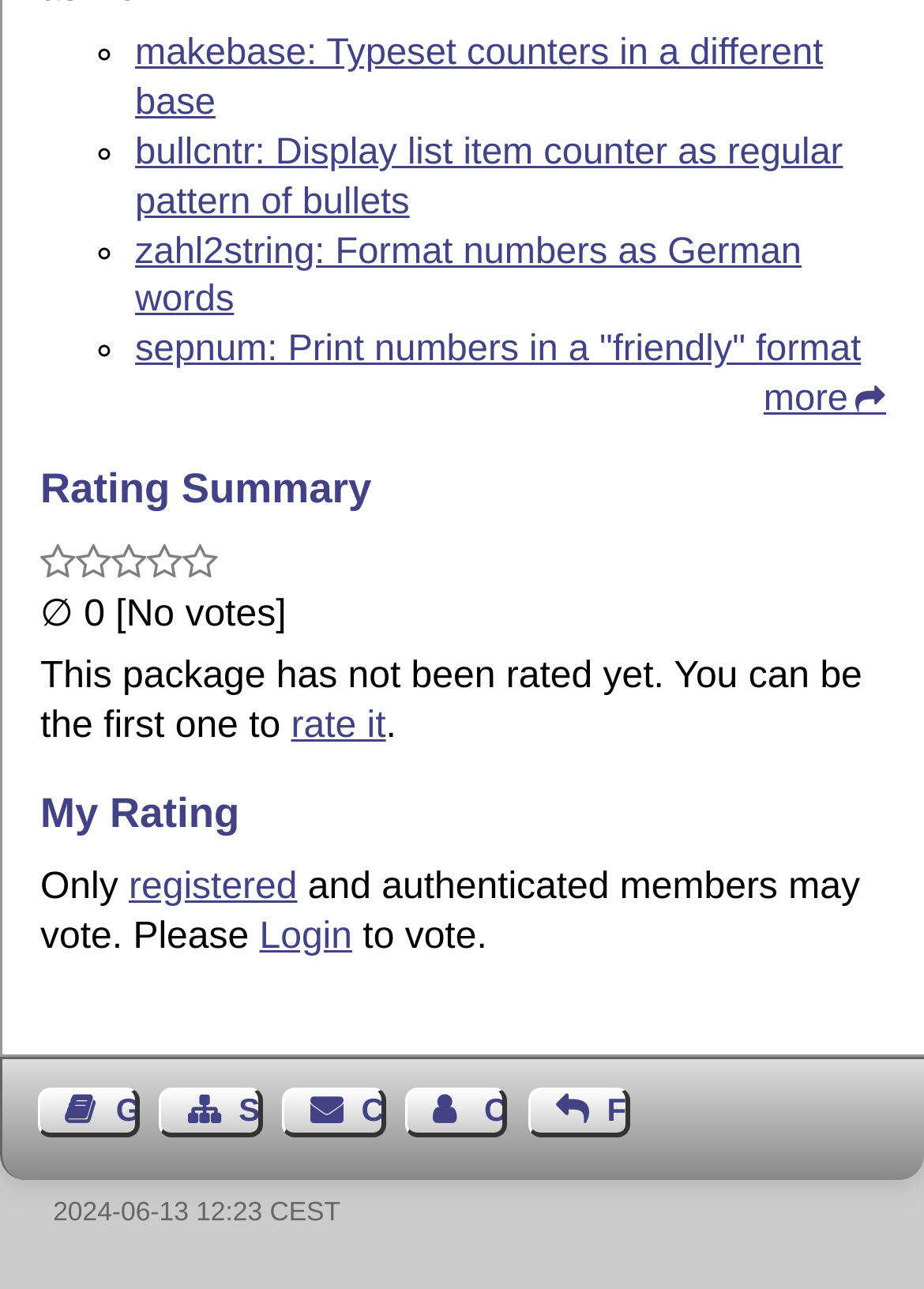Identify the bounding box coordinates of the part that should be clicked to carry out this instruction: "Rate this package".

[0.315, 0.547, 0.418, 0.578]